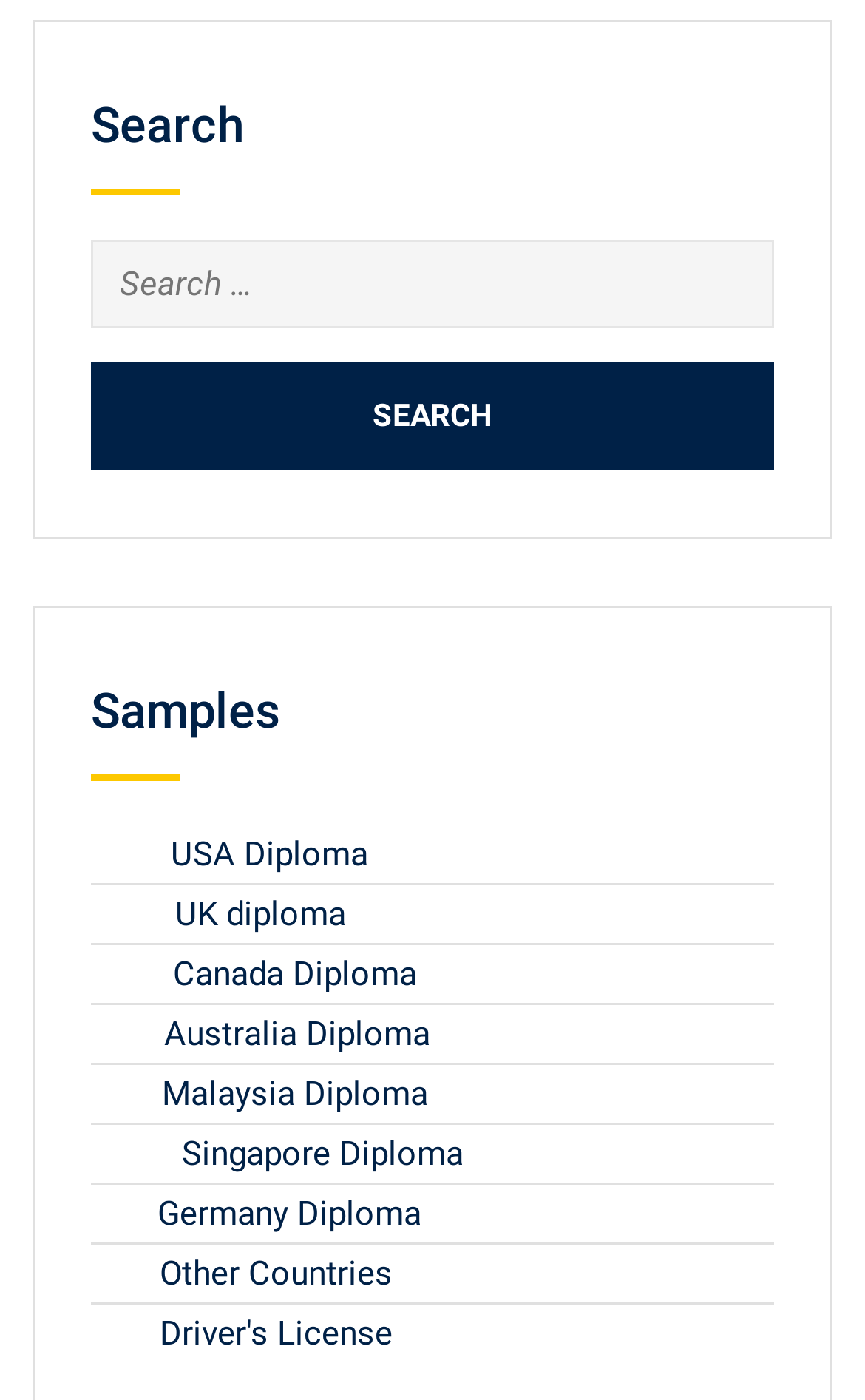Provide the bounding box coordinates of the HTML element described as: "parent_node: Search for: value="Search"". The bounding box coordinates should be four float numbers between 0 and 1, i.e., [left, top, right, bottom].

[0.105, 0.259, 0.895, 0.336]